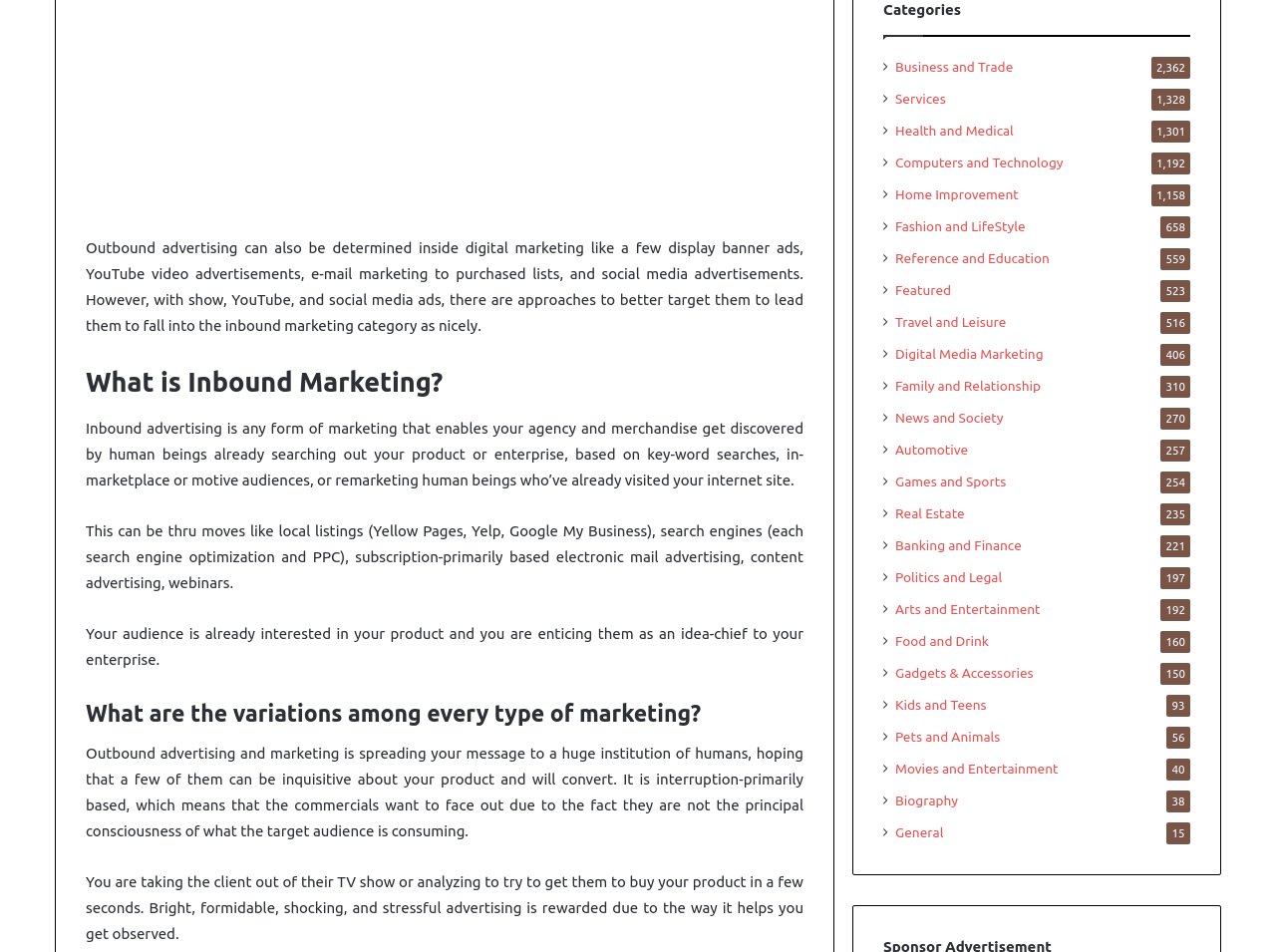Determine the bounding box coordinates of the clickable area required to perform the following instruction: "Click on 'Business and Trade'". The coordinates should be represented as four float numbers between 0 and 1: [left, top, right, bottom].

[0.702, 0.06, 0.794, 0.082]